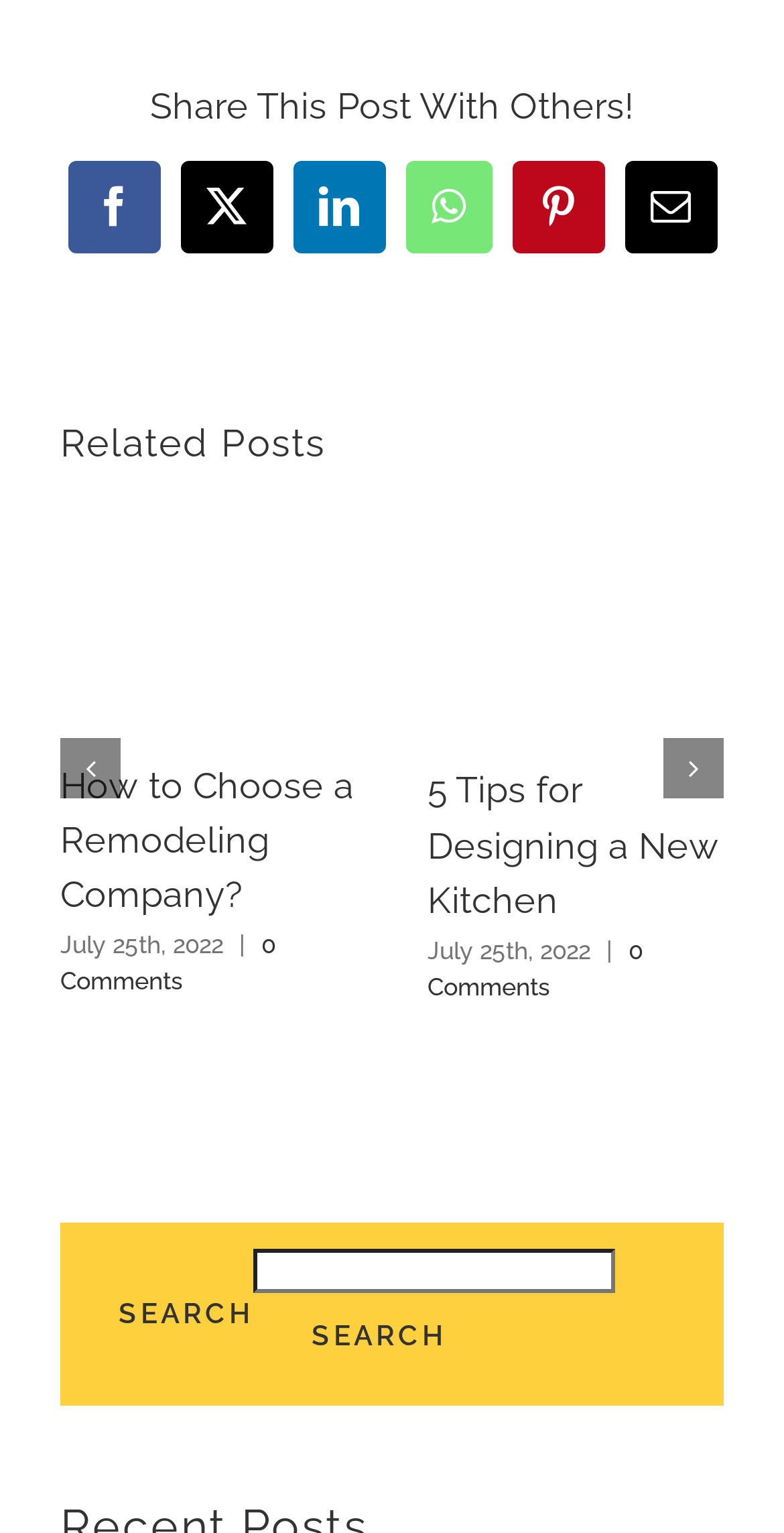Determine the bounding box coordinates of the element's region needed to click to follow the instruction: "Click on READ MORE". Provide these coordinates as four float numbers between 0 and 1, formatted as [left, top, right, bottom].

None